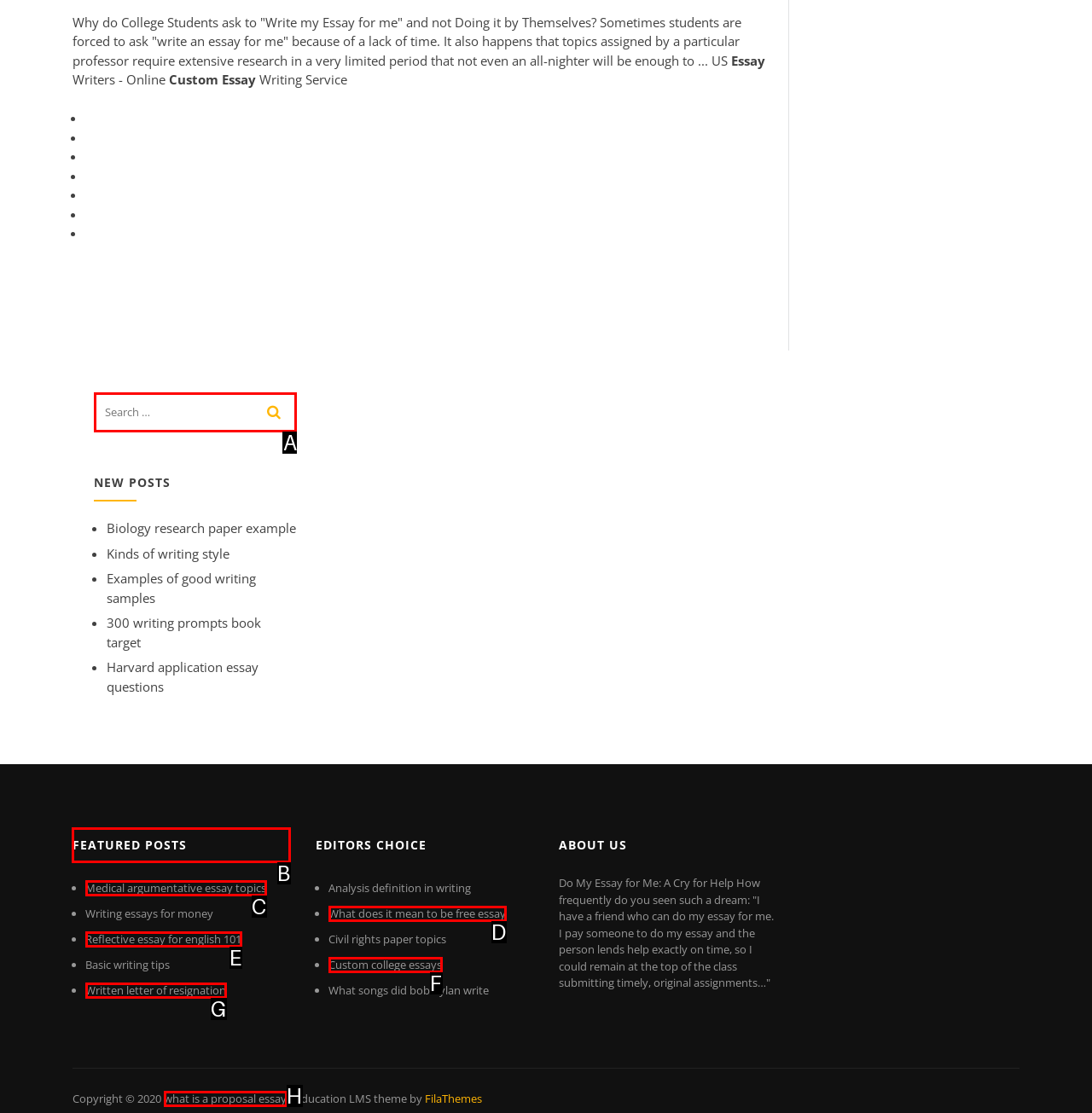Tell me which option I should click to complete the following task: view 'FEATURED POSTS'
Answer with the option's letter from the given choices directly.

B